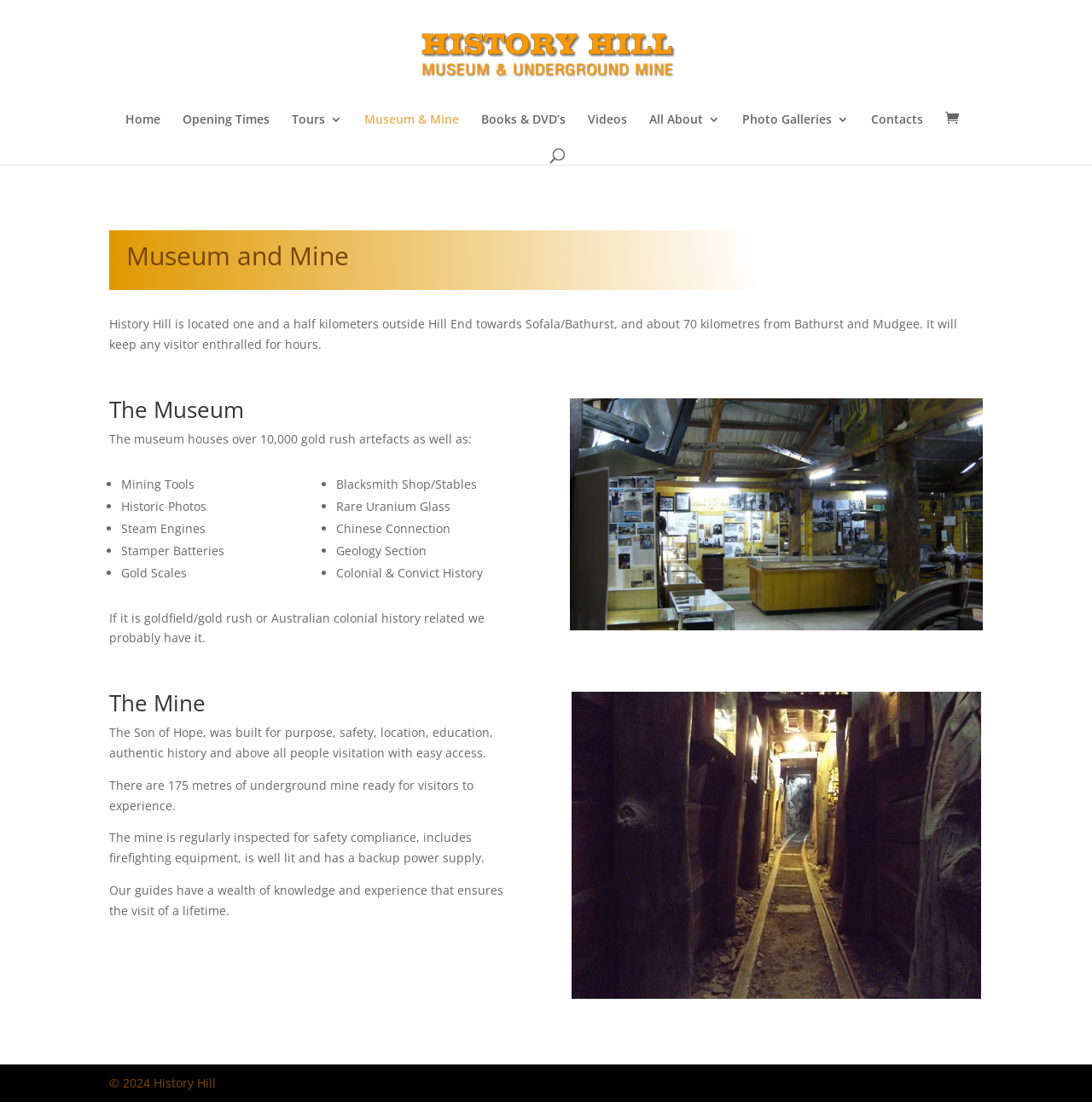Can you locate the main headline on this webpage and provide its text content?

Museum and Mine